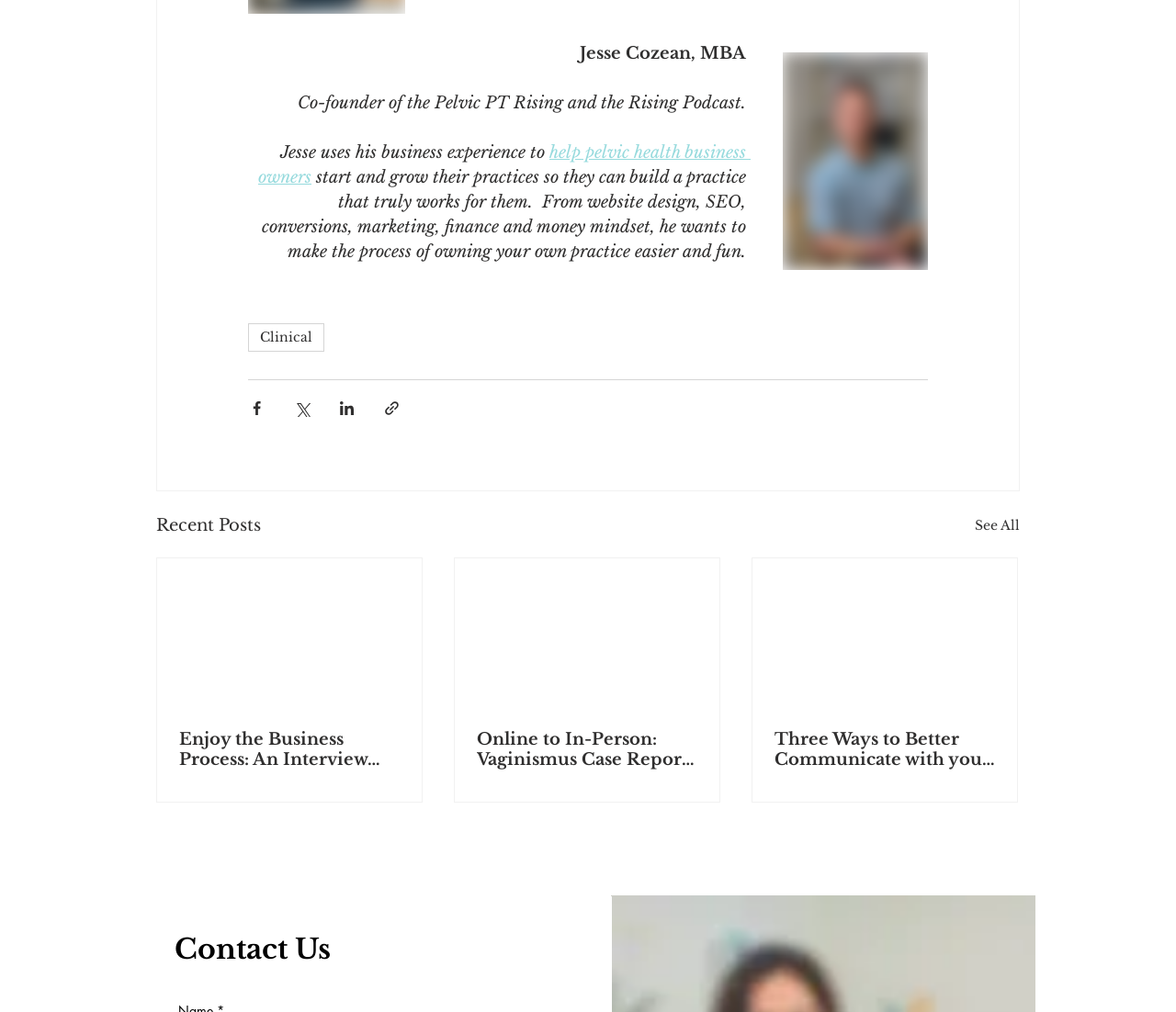For the given element description Clinical, determine the bounding box coordinates of the UI element. The coordinates should follow the format (top-left x, top-left y, bottom-right x, bottom-right y) and be within the range of 0 to 1.

[0.211, 0.32, 0.276, 0.348]